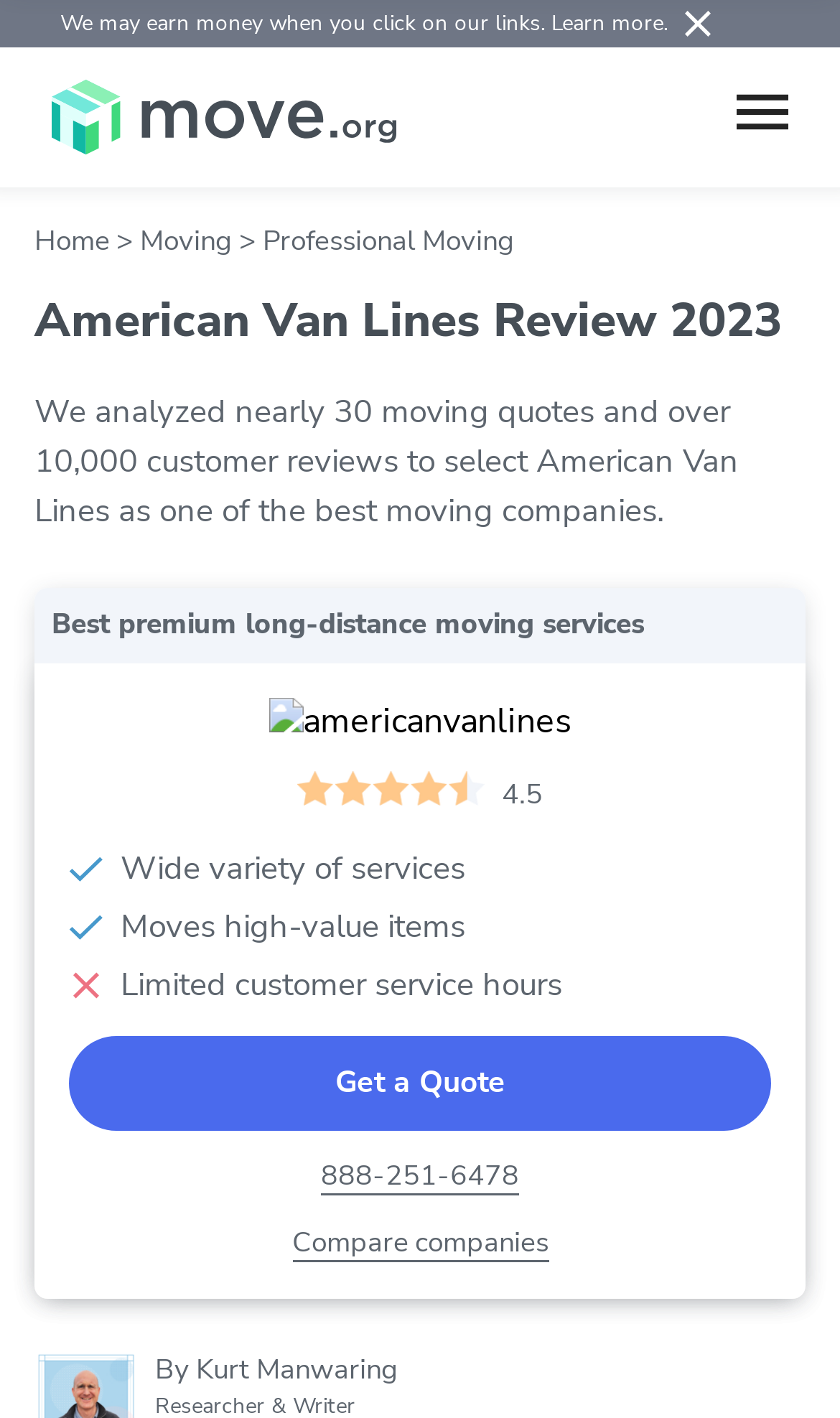Bounding box coordinates should be provided in the format (top-left x, top-left y, bottom-right x, bottom-right y) with all values between 0 and 1. Identify the bounding box for this UI element: Home

[0.041, 0.156, 0.131, 0.184]